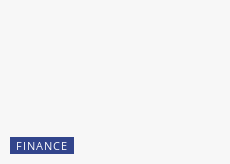Is the text on the button prominent?
Give a single word or phrase answer based on the content of the image.

Yes